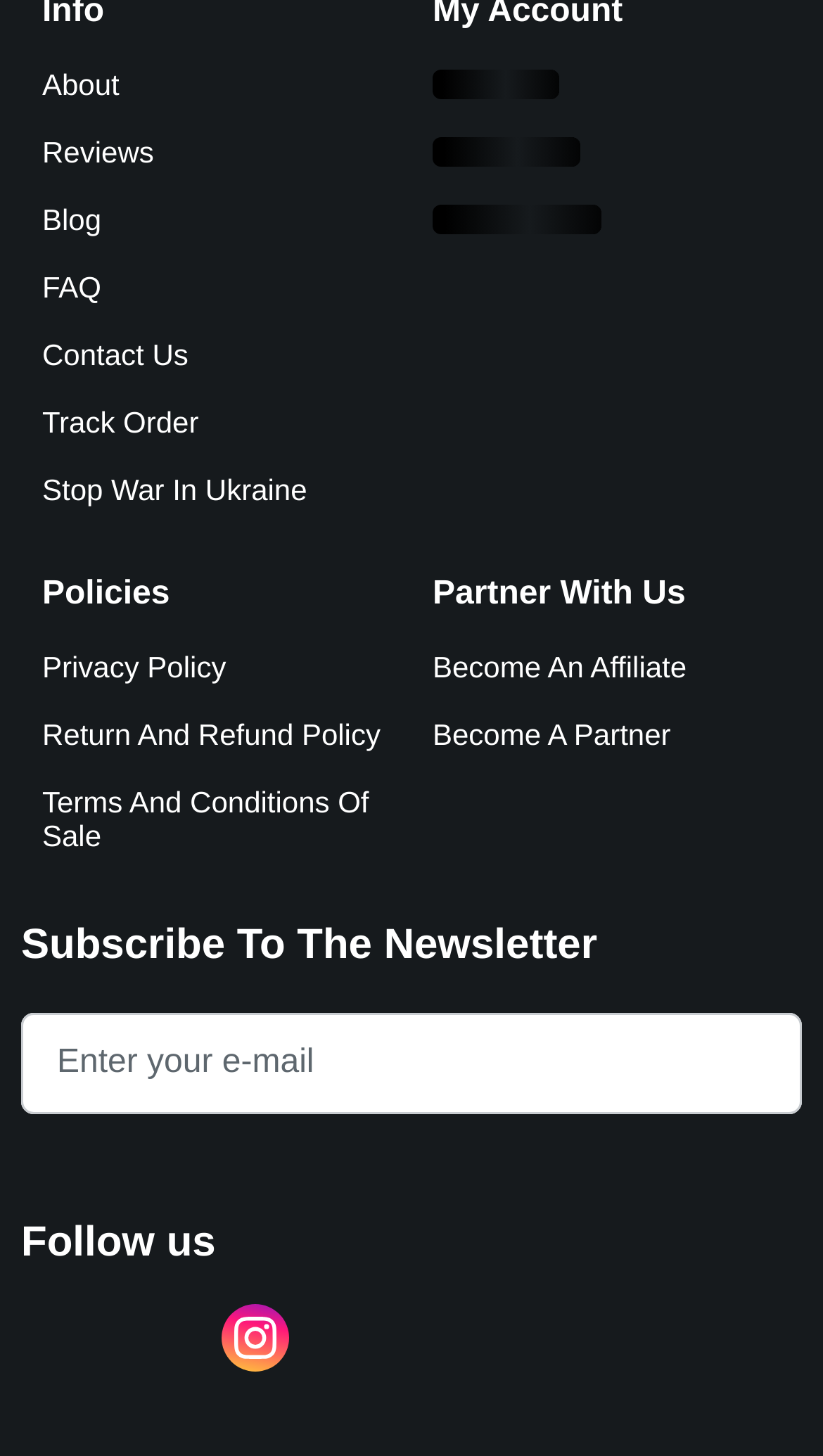What is the theme of the last link in the top navigation?
Answer the question with detailed information derived from the image.

The last link in the top navigation has the text 'Stop War In Ukraine', indicating that it is related to a social or political cause.